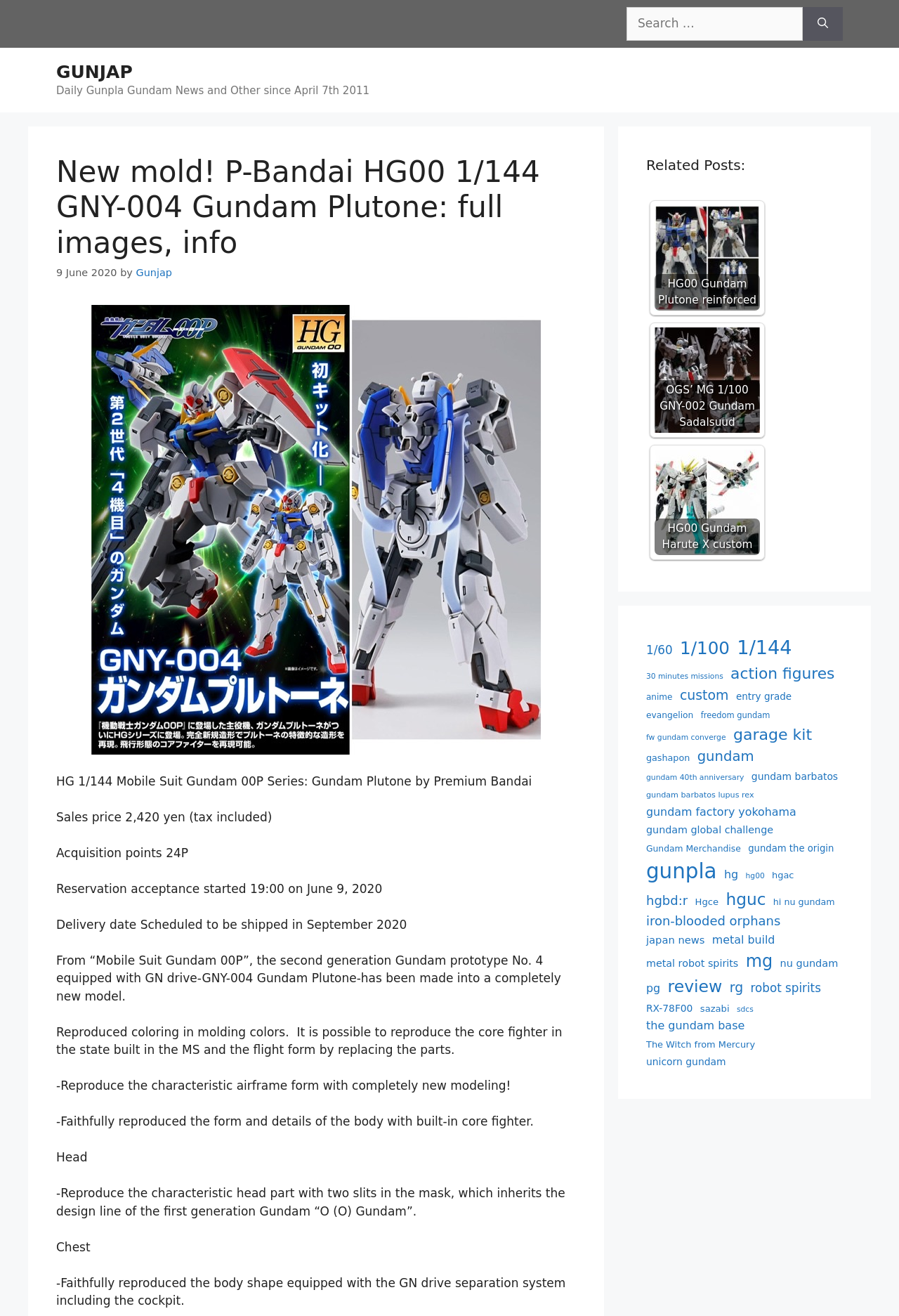Determine the bounding box coordinates of the section to be clicked to follow the instruction: "View Gundam news". The coordinates should be given as four float numbers between 0 and 1, formatted as [left, top, right, bottom].

[0.719, 0.487, 0.748, 0.501]